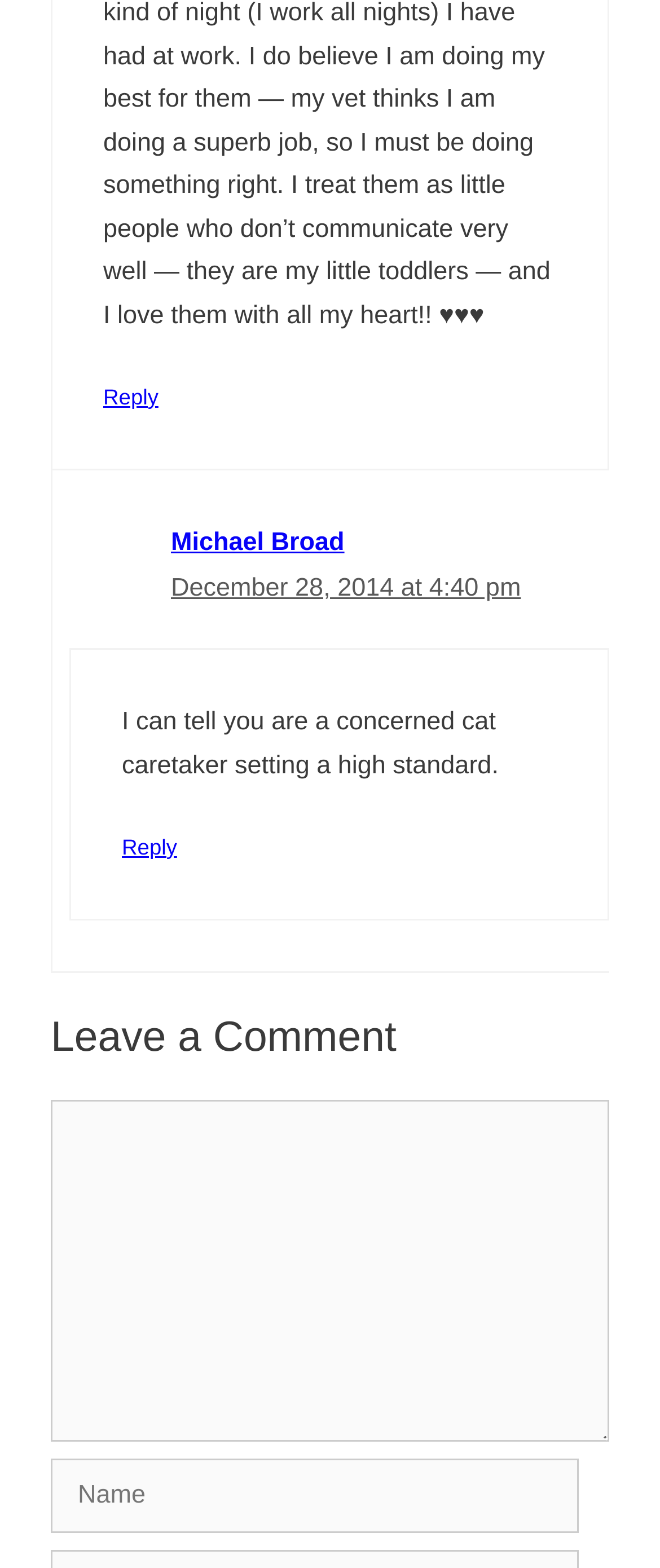Can you specify the bounding box coordinates for the region that should be clicked to fulfill this instruction: "Reply to Diane Ricciardi Stewart".

[0.156, 0.245, 0.24, 0.261]